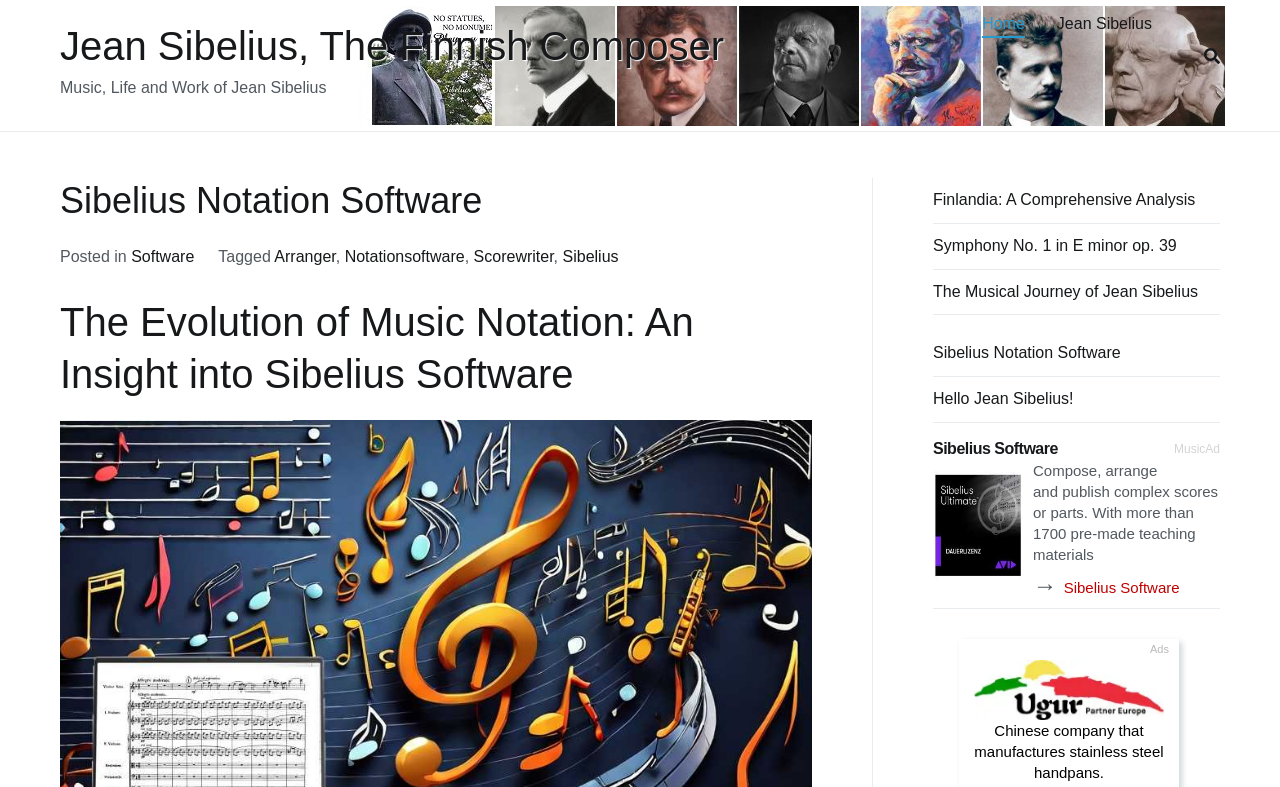How many pre-made teaching materials are available in Sibelius Software?
Refer to the image and offer an in-depth and detailed answer to the question.

The question is asking for the number of pre-made teaching materials available in Sibelius Software, which can be found in the text that describes the software's features on the webpage.